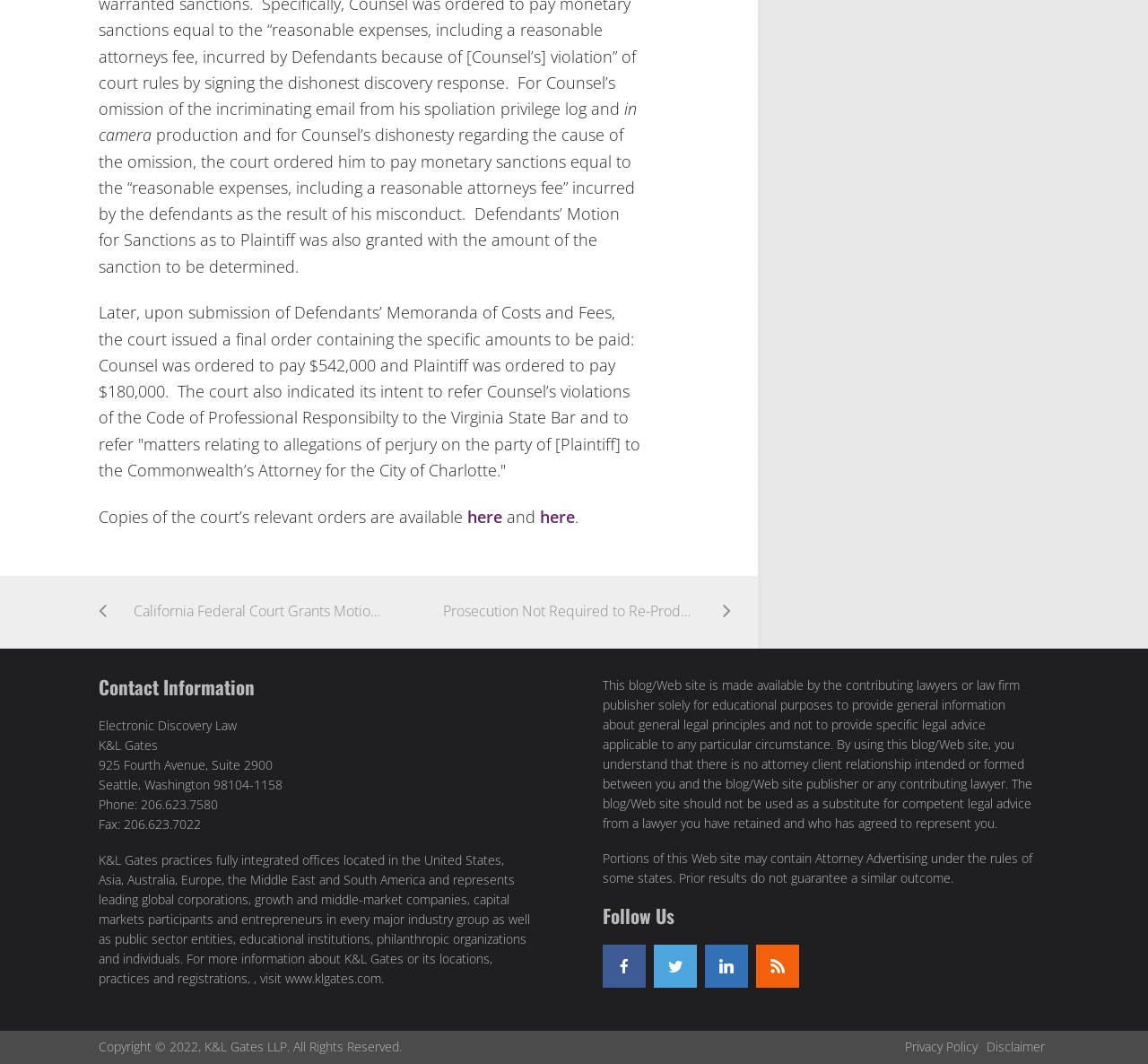Locate the bounding box coordinates of the region to be clicked to comply with the following instruction: "Click the link to view court orders". The coordinates must be four float numbers between 0 and 1, in the form [left, top, right, bottom].

[0.407, 0.475, 0.441, 0.495]